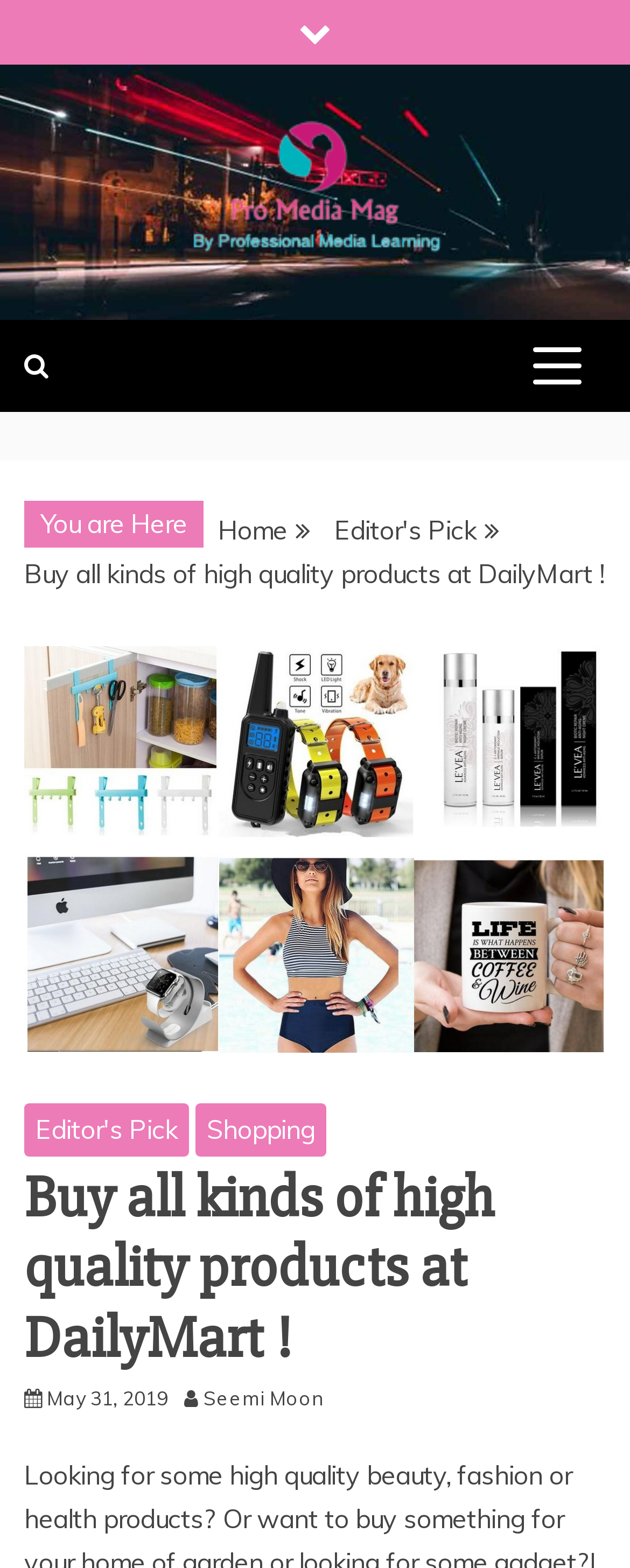For the element described, predict the bounding box coordinates as (top-left x, top-left y, bottom-right x, bottom-right y). All values should be between 0 and 1. Element description: Pro Media Mag

[0.155, 0.172, 0.96, 0.332]